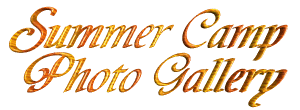Analyze the image and describe all the key elements you observe.

This vibrant image showcases the title "Summer Camp Photo Gallery" in a playful, flowing script. The text is adorned with a warm golden hue, accentuating the joyful and inviting theme of the summer camp. This gallery likely features delightful moments and adventures experienced during the camp, creating a nostalgic atmosphere for viewers. The artistic font captures the essence of summer fun, hinting at a collection of heartwarming photos that celebrate friendships, activities, and the joys of summer.